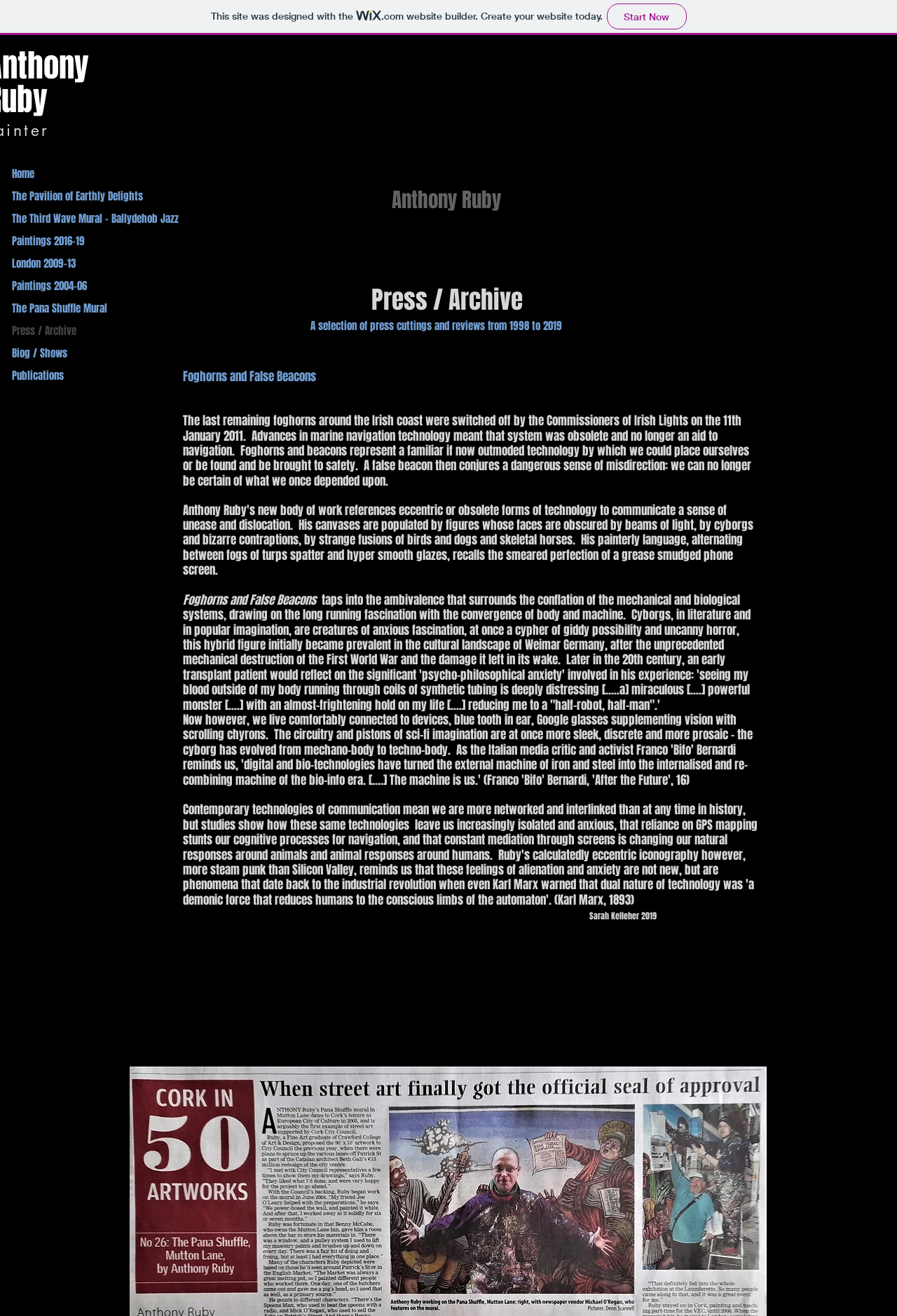Please identify the bounding box coordinates of the clickable area that will fulfill the following instruction: "Enter website". The coordinates should be in the format of four float numbers between 0 and 1, i.e., [left, top, right, bottom].

None